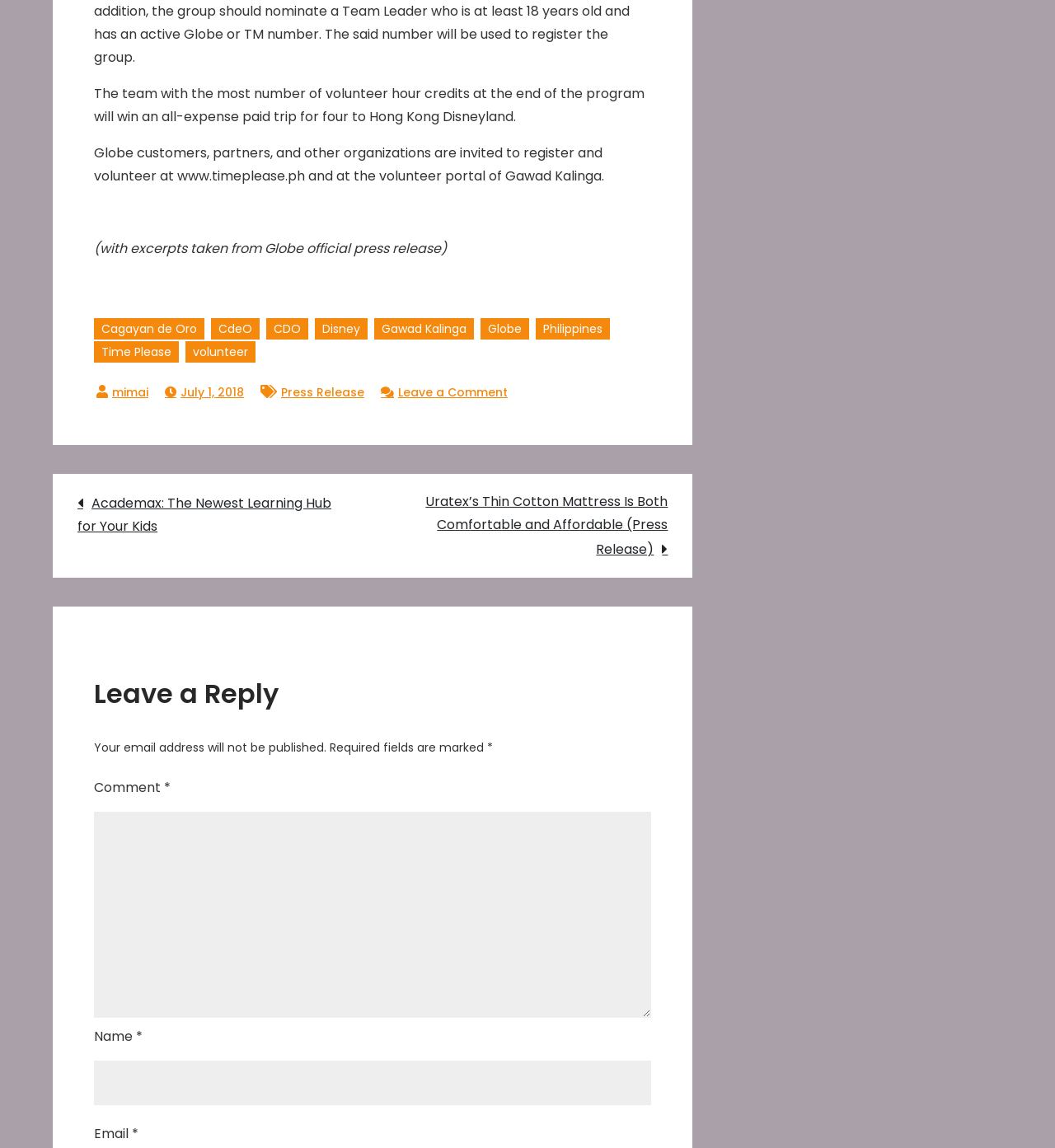What is the purpose of the webpage?
Please look at the screenshot and answer in one word or a short phrase.

To promote volunteer work